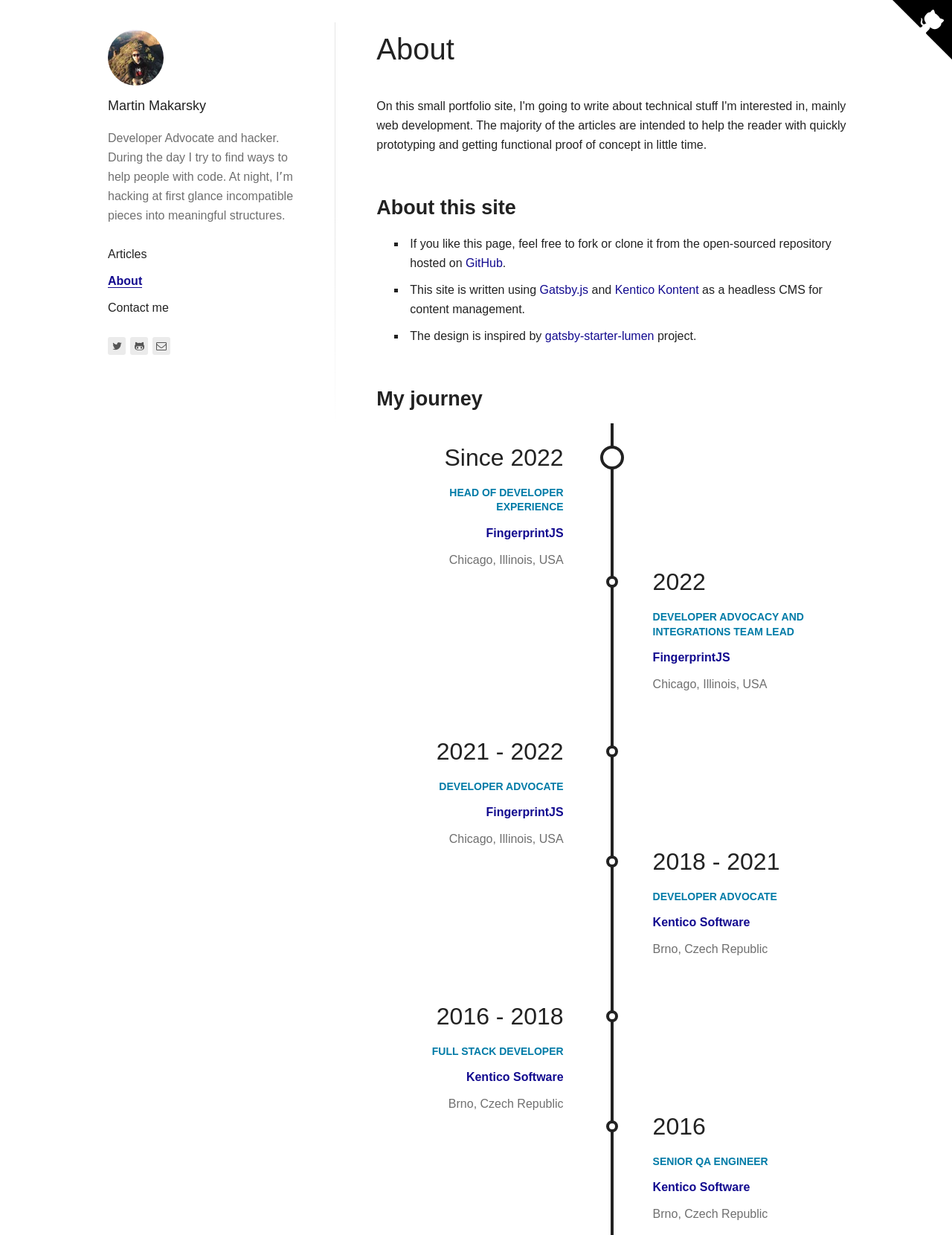Provide a single word or phrase to answer the given question: 
Where is the author currently based?

Chicago, Illinois, USA